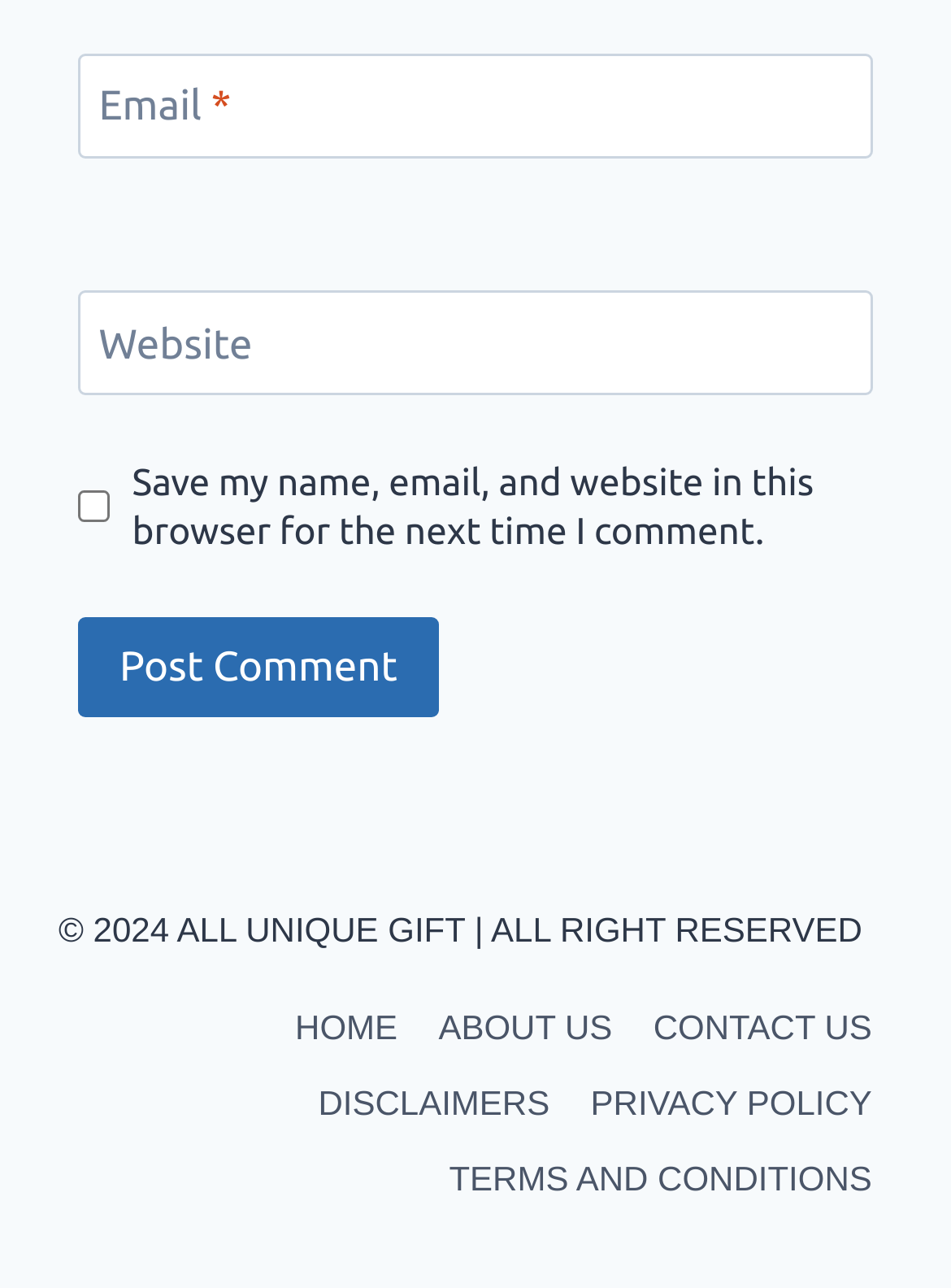Select the bounding box coordinates of the element I need to click to carry out the following instruction: "Enter email address".

[0.082, 0.042, 0.918, 0.123]